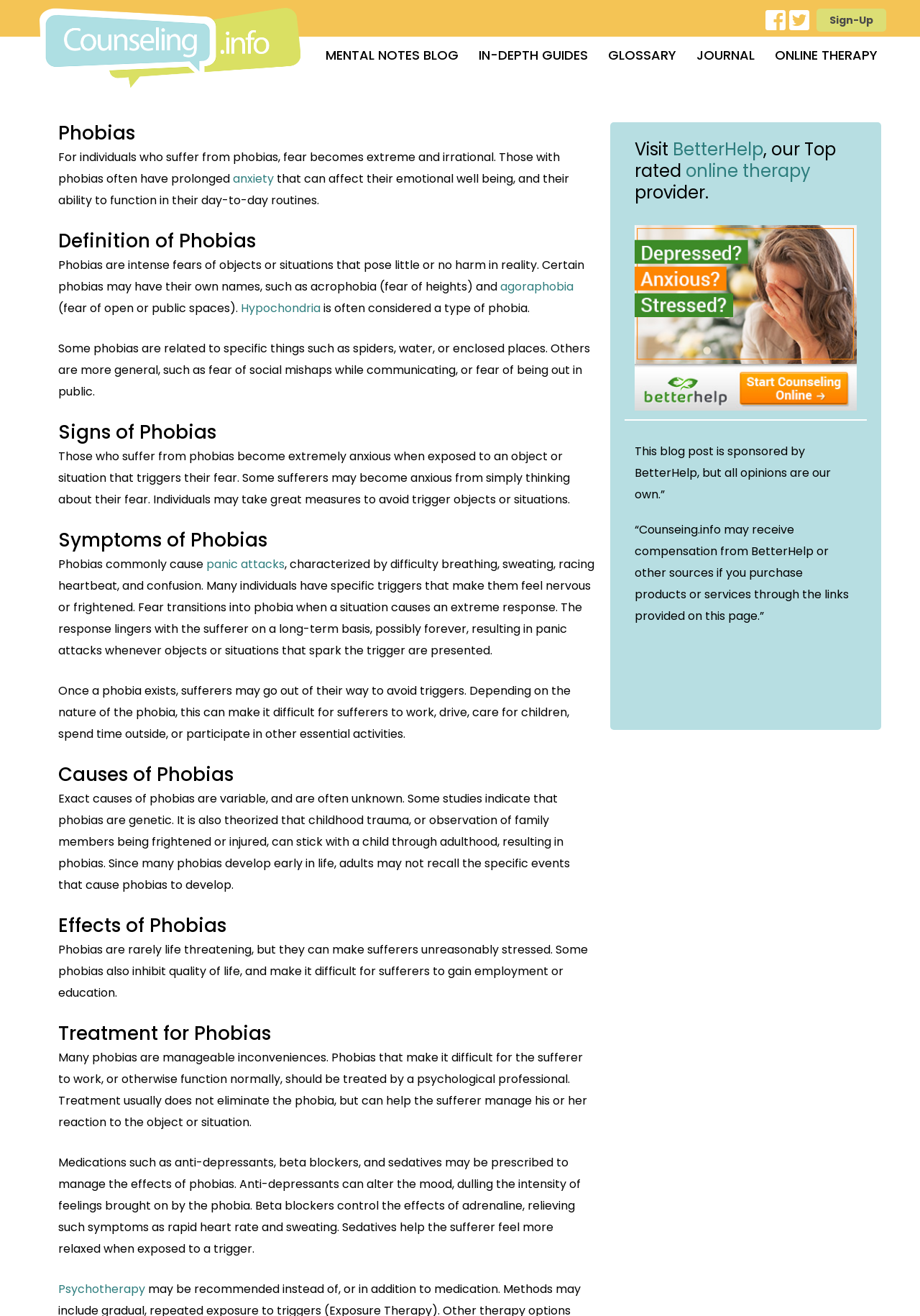What is the effect of phobias on daily life?
Based on the image, give a one-word or short phrase answer.

Difficulty in daily activities